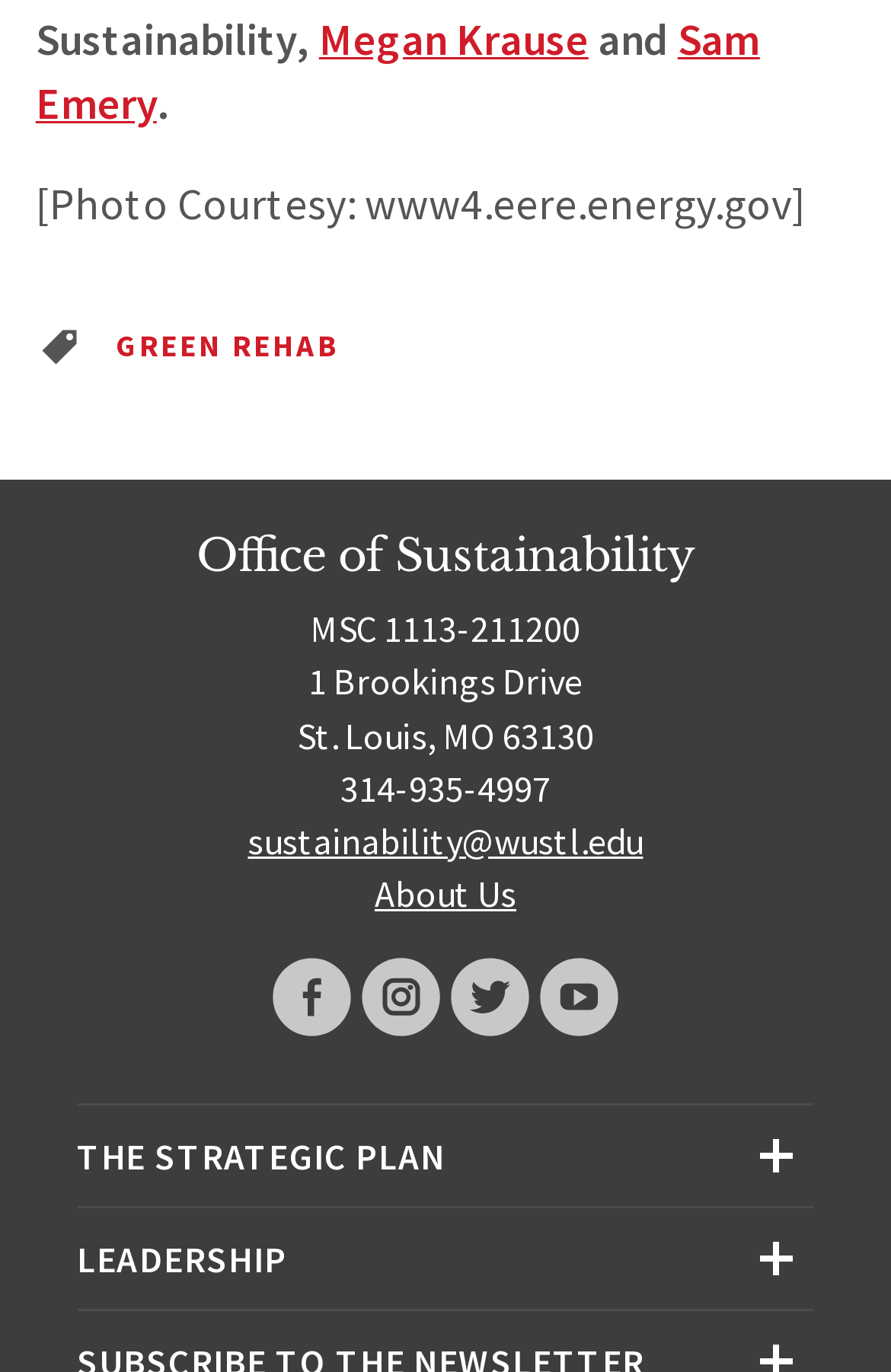Find the bounding box coordinates of the clickable area required to complete the following action: "follow on Facebook".

[0.305, 0.698, 0.395, 0.756]